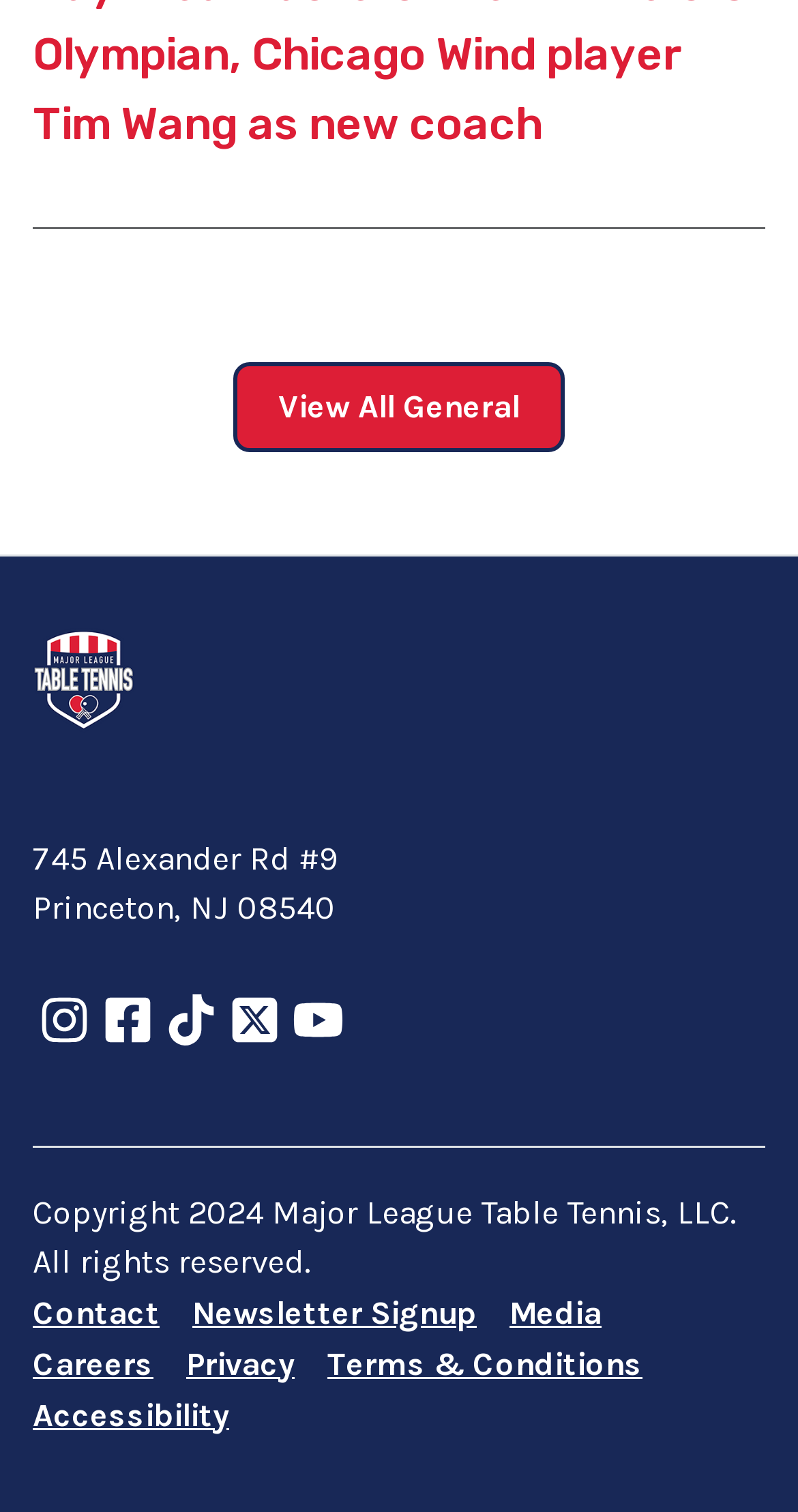Identify the bounding box for the UI element described as: "Follow us on X". Ensure the coordinates are four float numbers between 0 and 1, formatted as [left, top, right, bottom].

[0.287, 0.671, 0.351, 0.696]